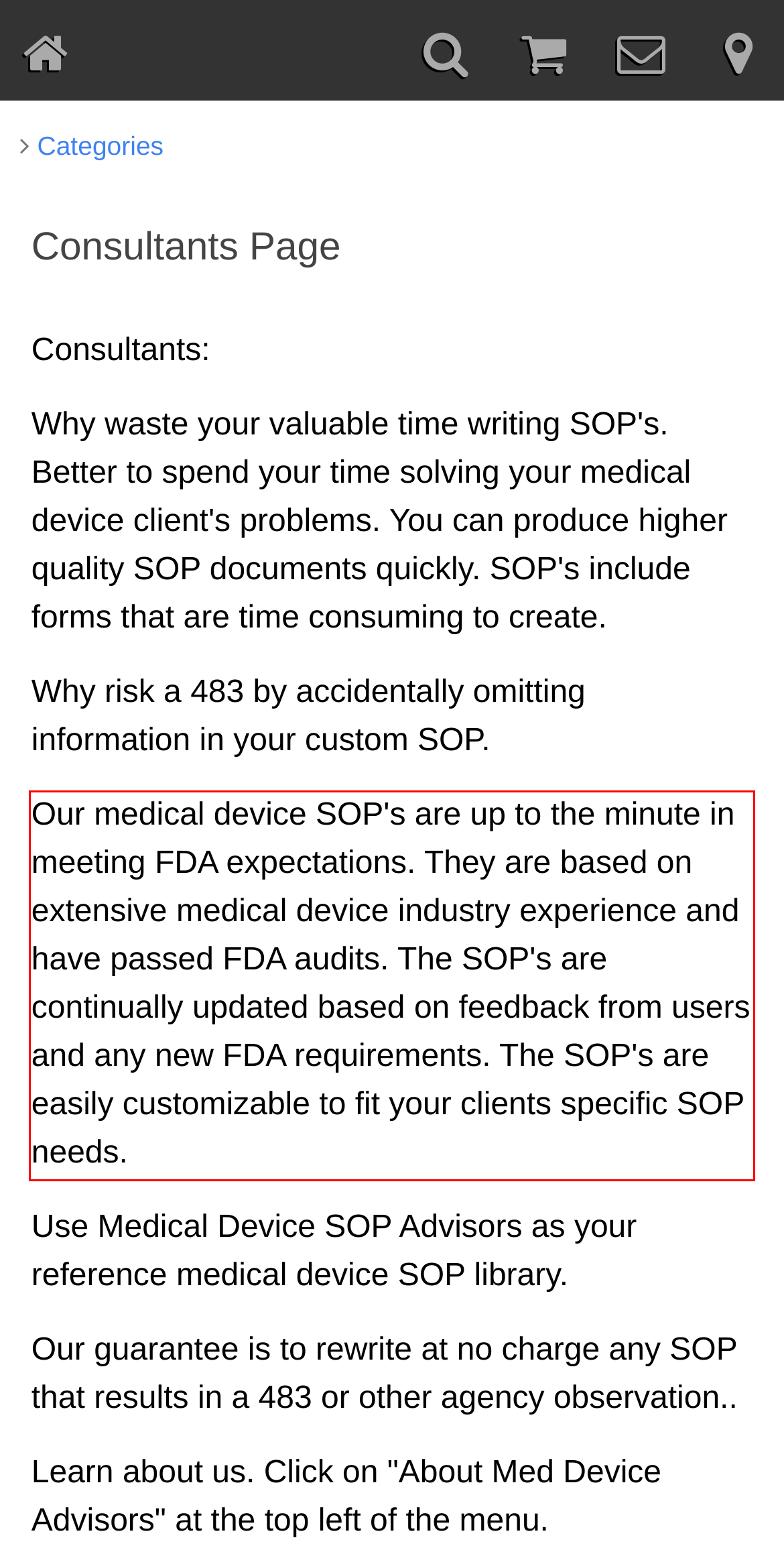Analyze the red bounding box in the provided webpage screenshot and generate the text content contained within.

Our medical device SOP's are up to the minute in meeting FDA expectations. They are based on extensive medical device industry experience and have passed FDA audits. The SOP's are continually updated based on feedback from users and any new FDA requirements. The SOP's are easily customizable to fit your clients specific SOP needs.